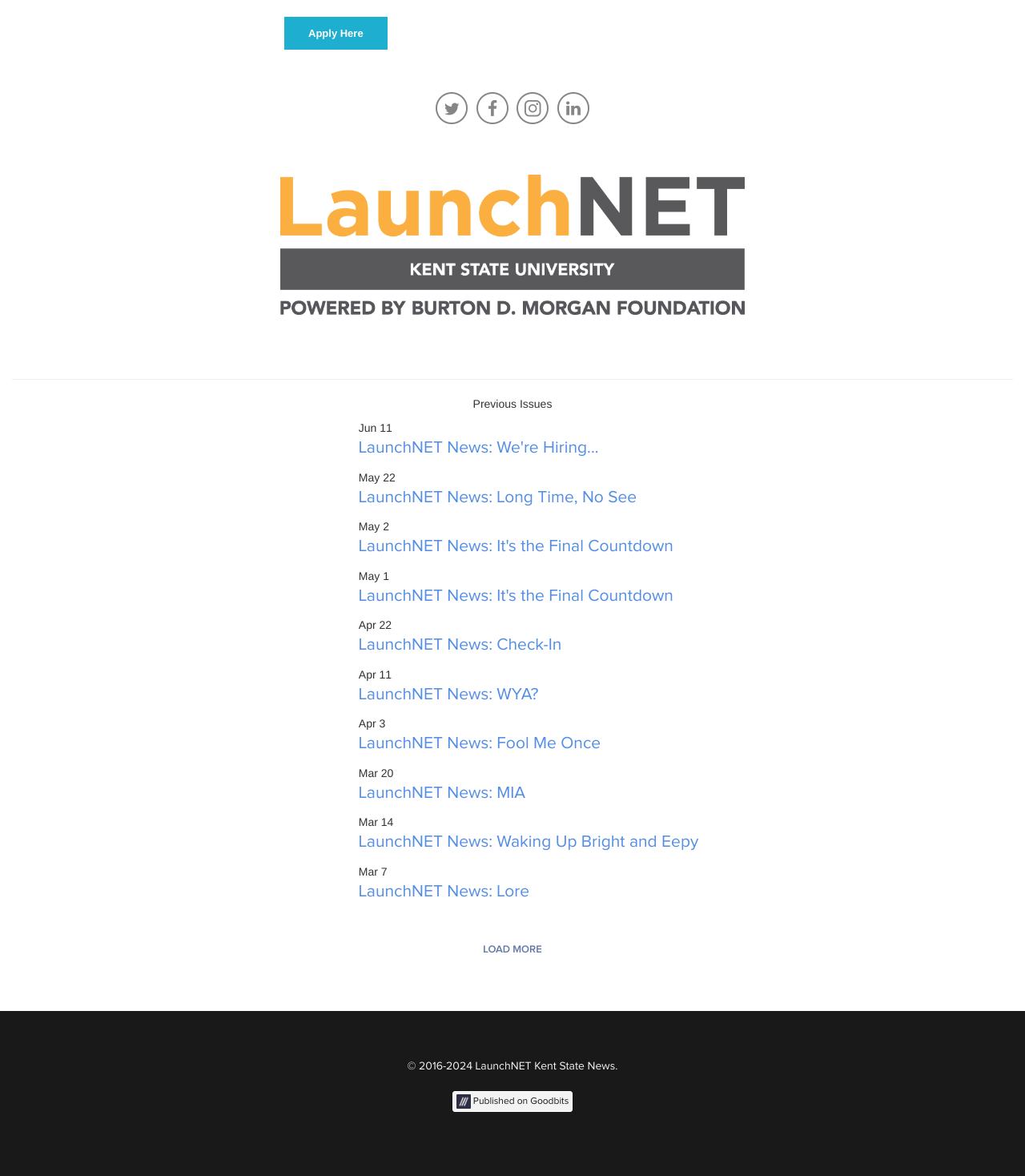Pinpoint the bounding box coordinates of the clickable element to carry out the following instruction: "Visit Goodbits."

[0.441, 0.928, 0.559, 0.945]